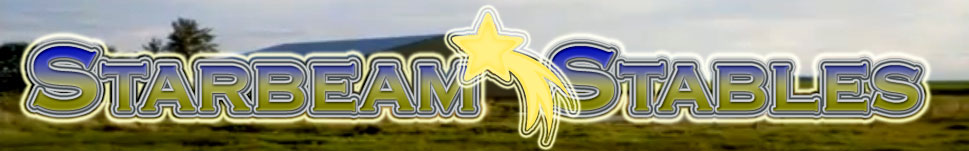Provide a comprehensive description of the image.

This image features the vibrant logo of "Starbeam Stables," which is prominently displayed across a scenic background suggesting lush pastures and open skies. The text "STARBEAM STABLES" is styled in an engaging, colorful font, with a star graphic that enhances the logo's appeal. This imagery likely reflects the charm and welcoming atmosphere of the stables, inviting visitors to explore equestrian activities and community programs. The design integrates elements that convey a sense of adventure and connection to horseback riding, resonating with equestrian enthusiasts and potential clients alike.